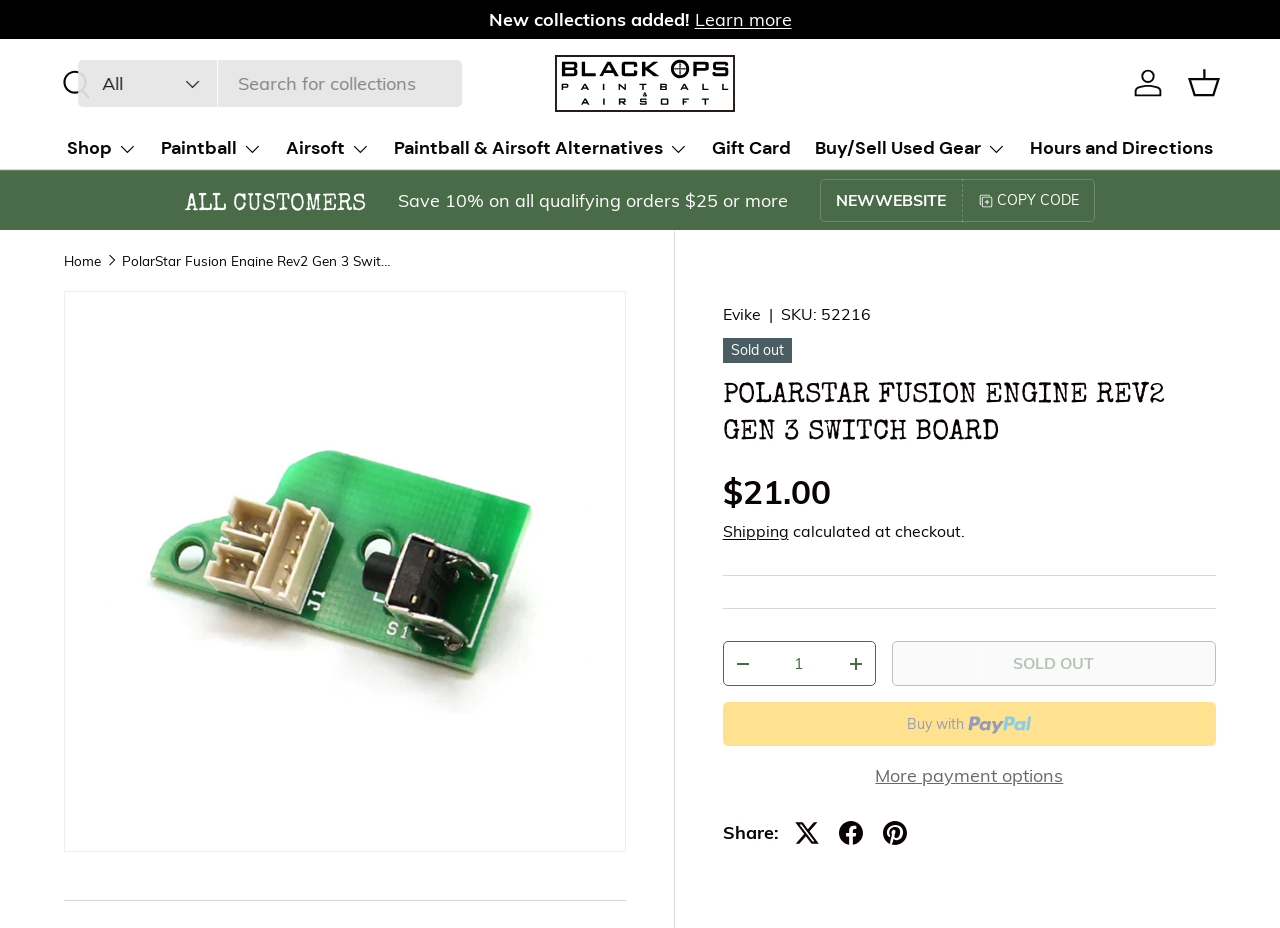Produce an extensive caption that describes everything on the webpage.

This webpage is about the PolarStar Fusion Engine Rev2 Gen 3 Switch Board, a product from Black Ops Paintball. At the top, there is a navigation bar with links to "SKIP TO CONTENT", "Black Ops Paintball", "Search", "Log in", and "Basket". Below the navigation bar, there is a promotional banner announcing "New collections added!" with a "Learn more" link.

On the left side, there is a primary navigation menu with categories such as "Shop", "Paintball", "Airsoft", "Paintball & Airsoft Alternatives", "Gift Card", "Hours and Directions", and "Buy/Sell Used Gear". Each category has a disclosure triangle that can be expanded to reveal more links.

In the main content area, there is a heading "ALL CUSTOMERS" followed by a promotional message "Save 10% on all qualifying orders $25 or more" and a "COPY CODE" button. Below this, there is a breadcrumbs navigation bar showing the current page's location in the website hierarchy.

The product information section displays a gallery viewer with an image of the PolarStar Fusion Engine Rev2 Gen 3 Switch Board. There is also a product description, price, and shipping information. The price is $21.00, and shipping is calculated at checkout. Below this, there is a quantity selector and a "SOLD OUT" button.

On the right side, there are social media sharing links, including "Tweet on X", "Share on Facebook", and "Pin on Pinterest".